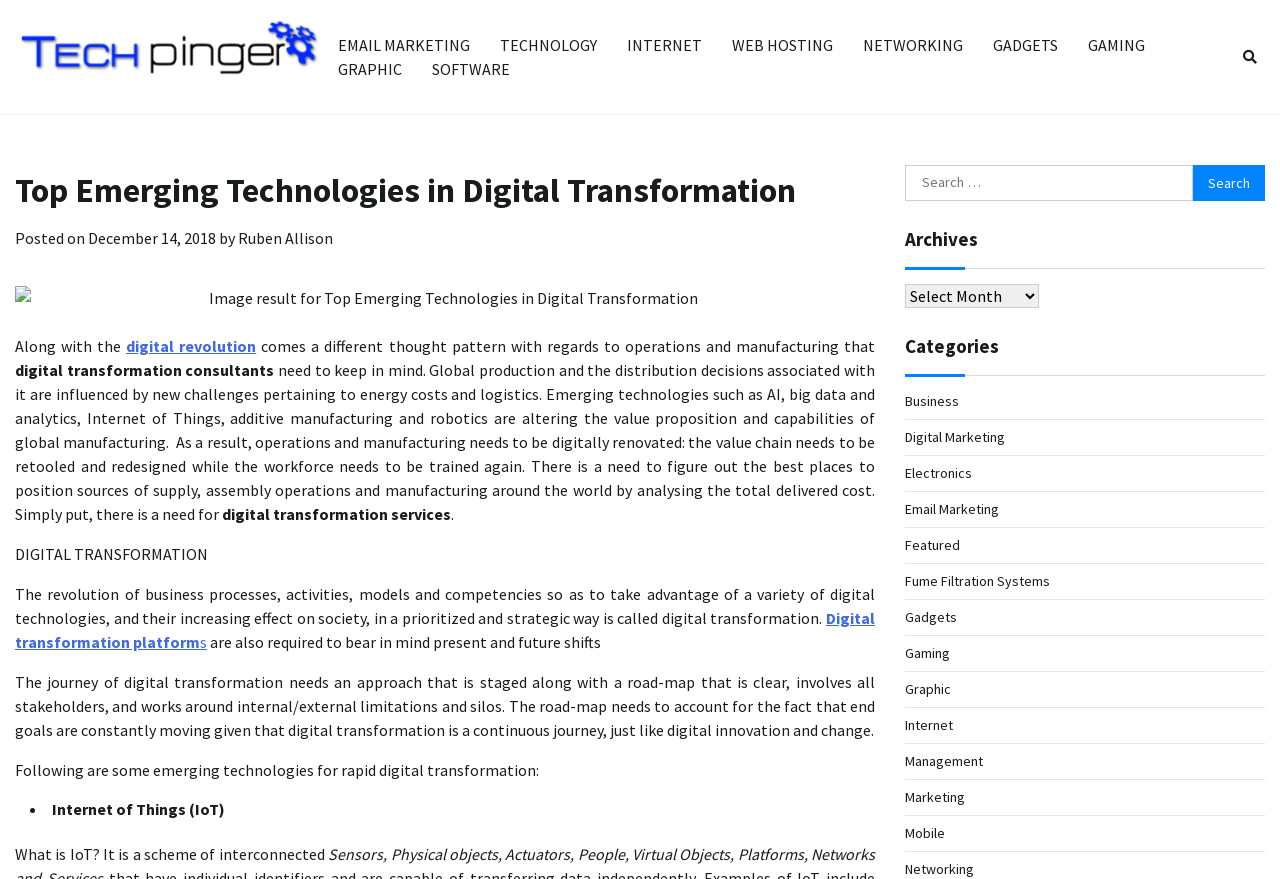Find the bounding box coordinates of the element I should click to carry out the following instruction: "Click on the 'NETWORKING' link".

[0.663, 0.023, 0.764, 0.08]